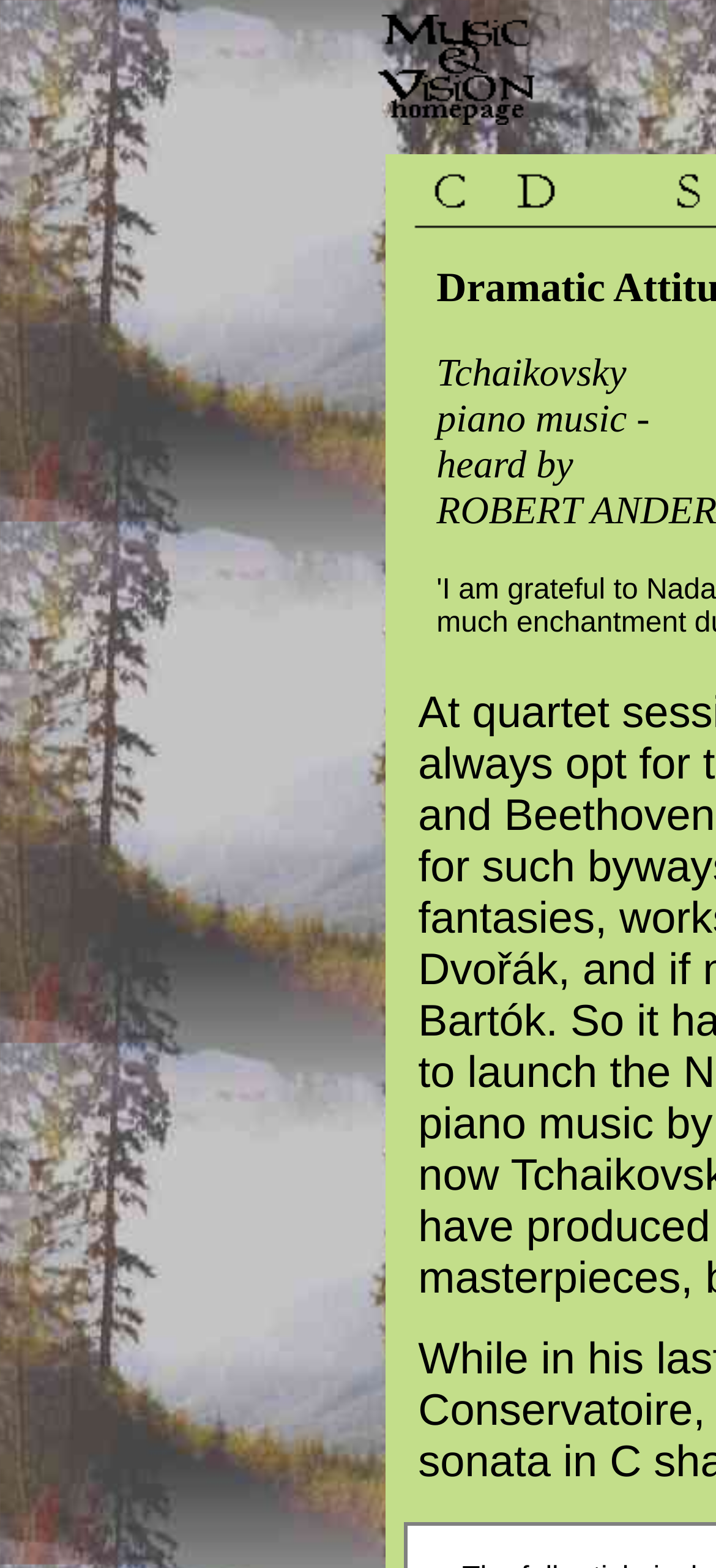What type of music is being reviewed?
Look at the image and respond to the question as thoroughly as possible.

I determined the type of music by reading the text in the root element, which specifically mentions 'Tchaikovsky piano music'.